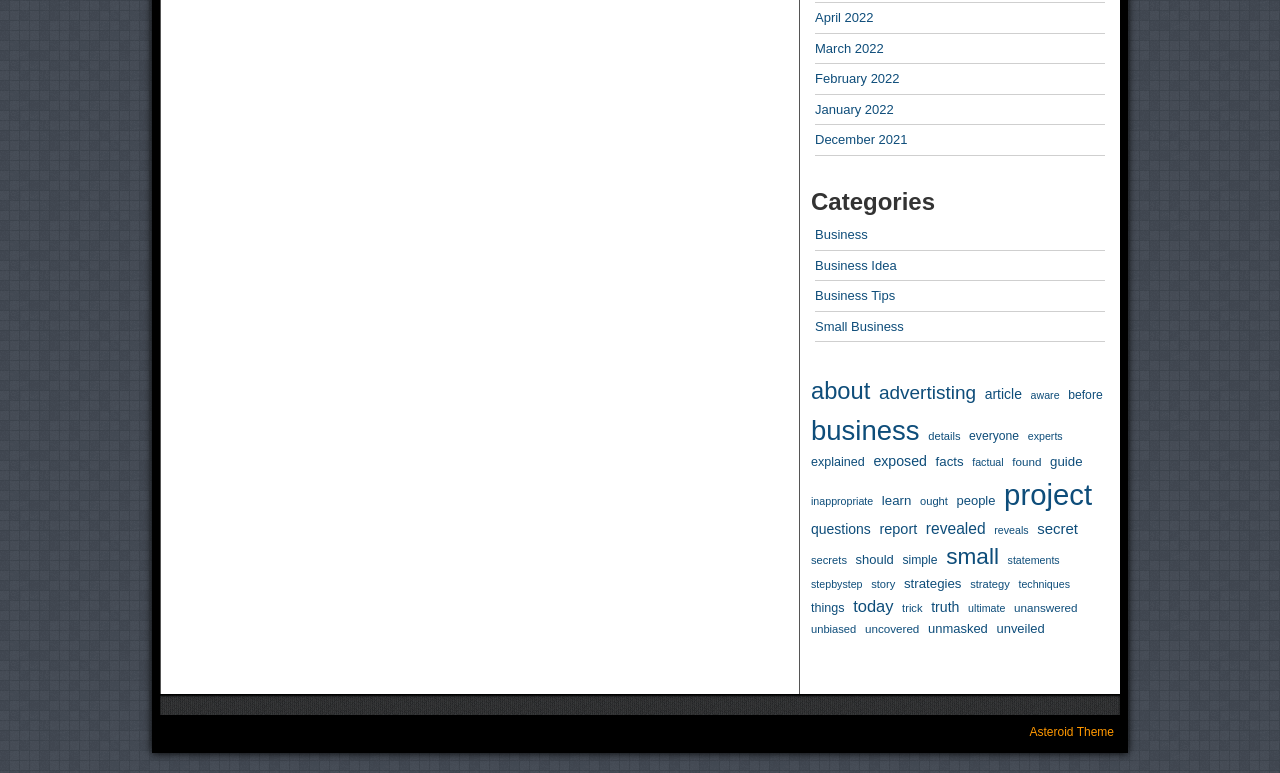Determine the bounding box coordinates of the clickable element necessary to fulfill the instruction: "Check the 'Asteroid Theme' link". Provide the coordinates as four float numbers within the 0 to 1 range, i.e., [left, top, right, bottom].

[0.804, 0.938, 0.87, 0.956]